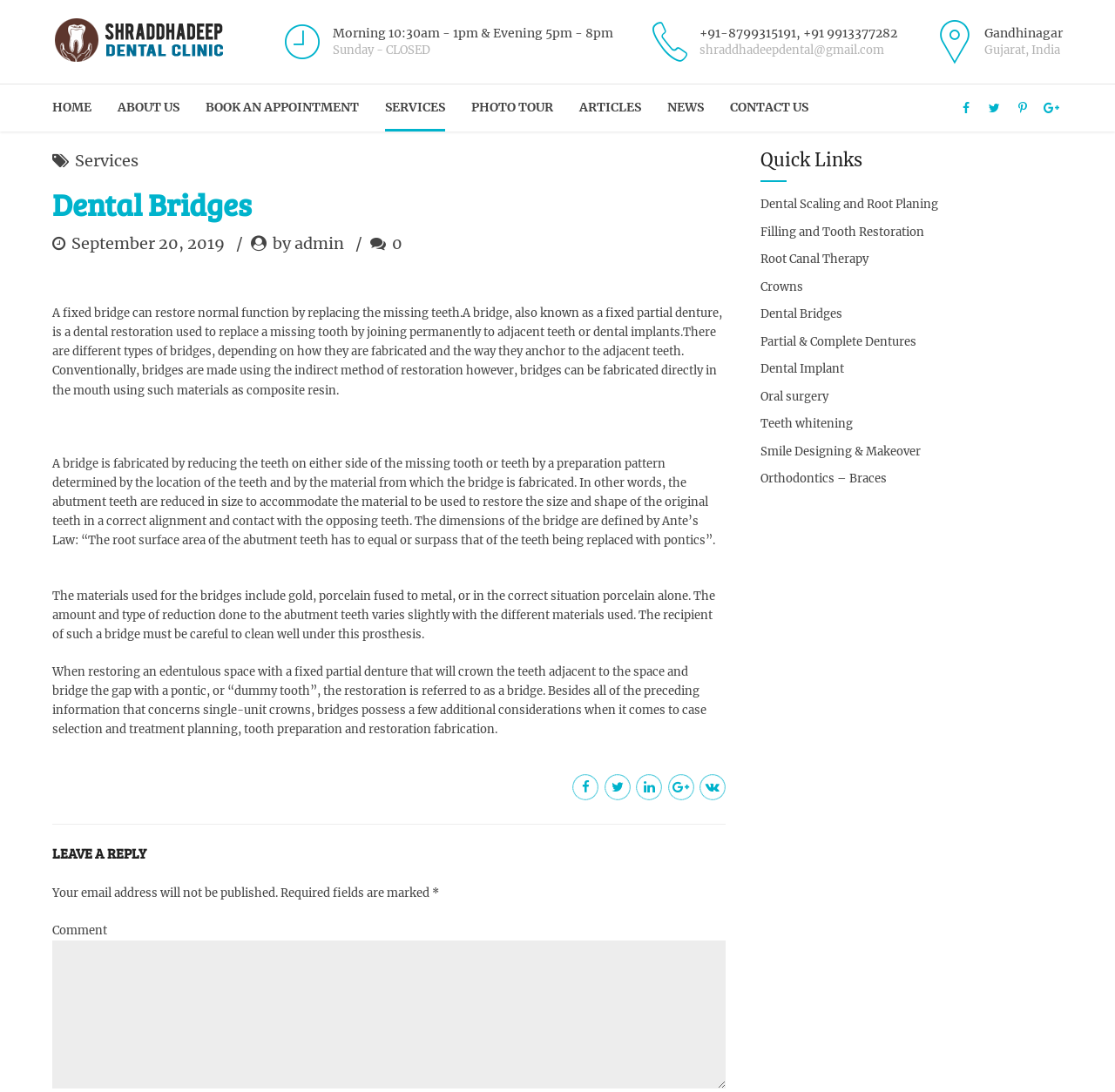Based on the image, please elaborate on the answer to the following question:
What are the materials used for bridges?

The materials used for bridges can be found in the article section of the webpage, which mentions that the materials used for bridges include gold, porcelain fused to metal, or in the correct situation porcelain alone.